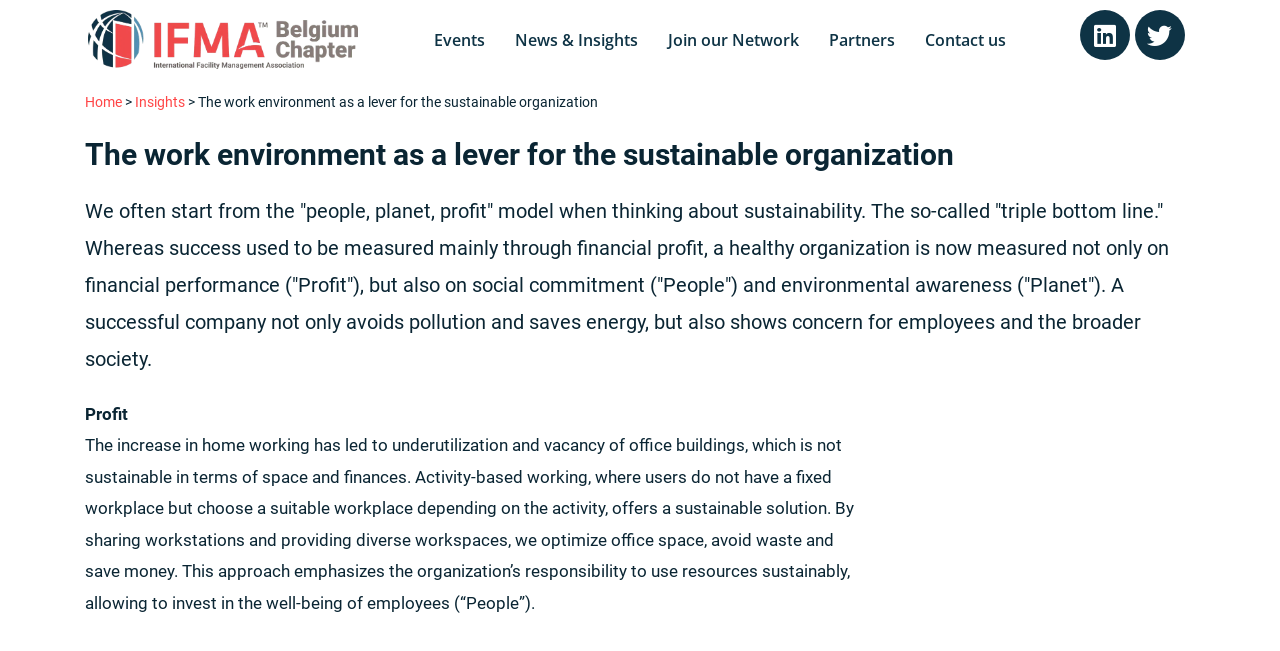Answer succinctly with a single word or phrase:
How many links are in the top navigation bar?

6